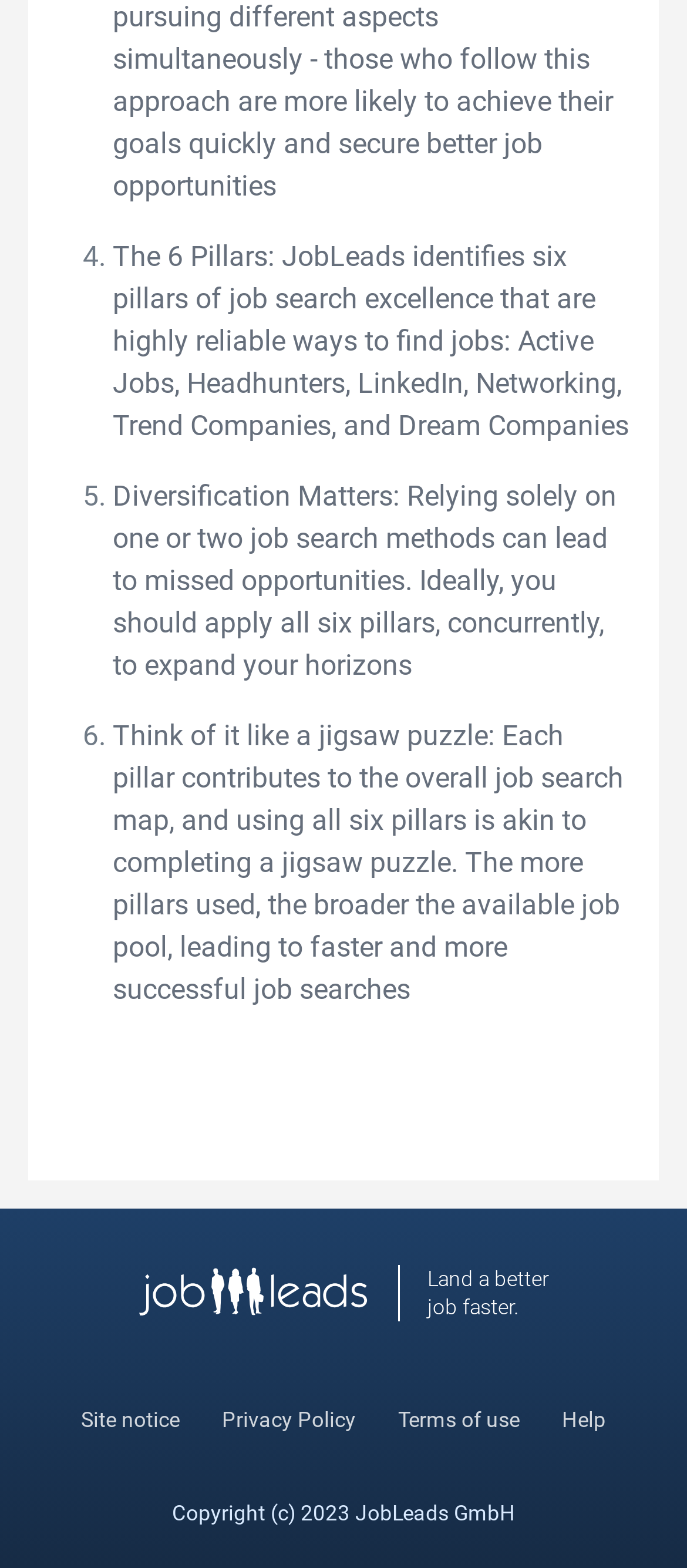What is the purpose of the six pillars?
Using the details shown in the screenshot, provide a comprehensive answer to the question.

According to the StaticText elements, the six pillars are meant to provide a comprehensive approach to job searching. The text states that 'using all six pillars is akin to completing a jigsaw puzzle' and that it leads to a 'broader available job pool', indicating that the purpose of the six pillars is to expand one's job search horizons.